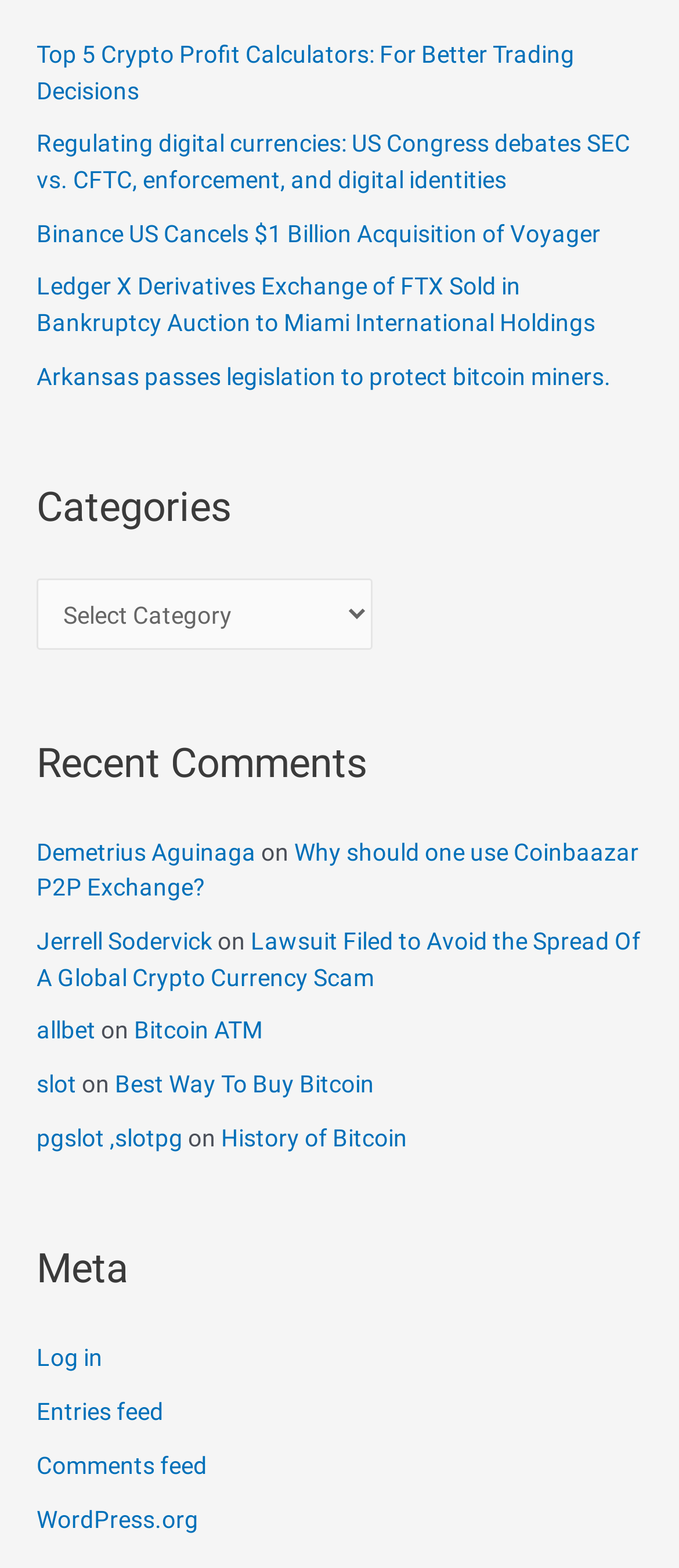Give a succinct answer to this question in a single word or phrase: 
What is the title of the first post?

Top 5 Crypto Profit Calculators